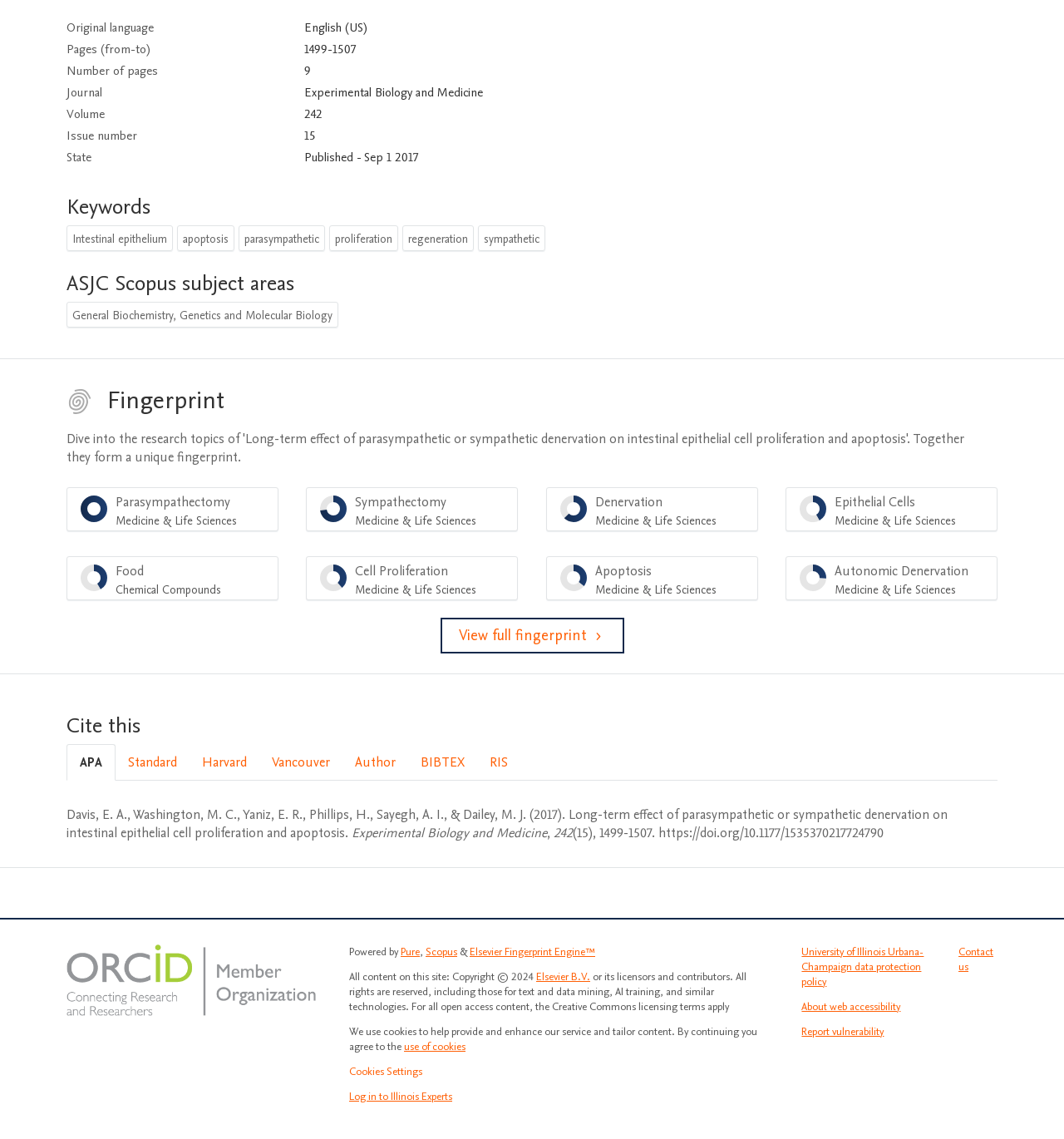Predict the bounding box of the UI element that fits this description: "Scopus".

[0.4, 0.829, 0.43, 0.842]